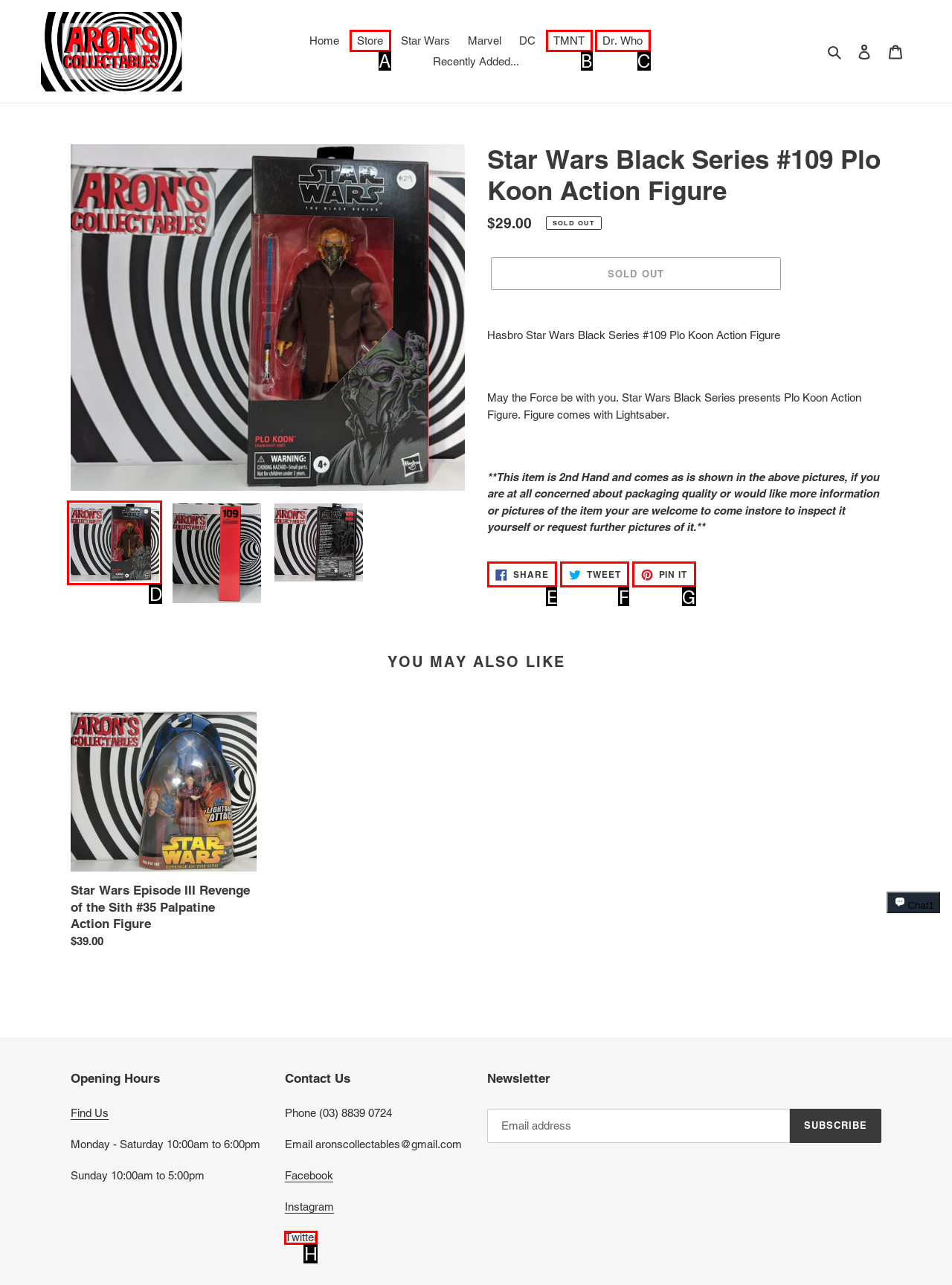Please indicate which option's letter corresponds to the task: Load image into Gallery viewer by examining the highlighted elements in the screenshot.

D